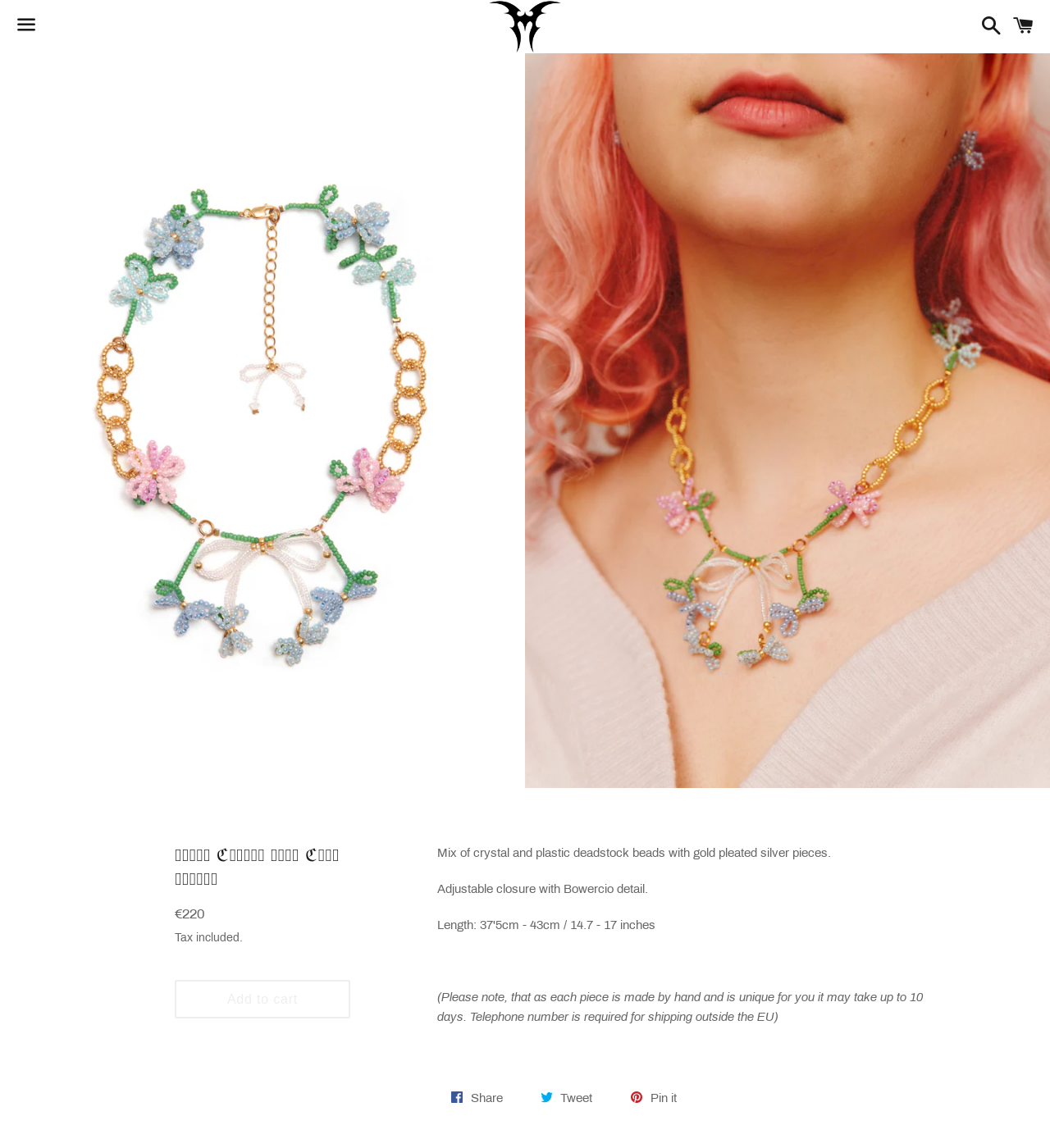Locate the bounding box of the UI element based on this description: "Pin it Pin on Pinterest". Provide four float numbers between 0 and 1 as [left, top, right, bottom].

[0.588, 0.94, 0.657, 0.973]